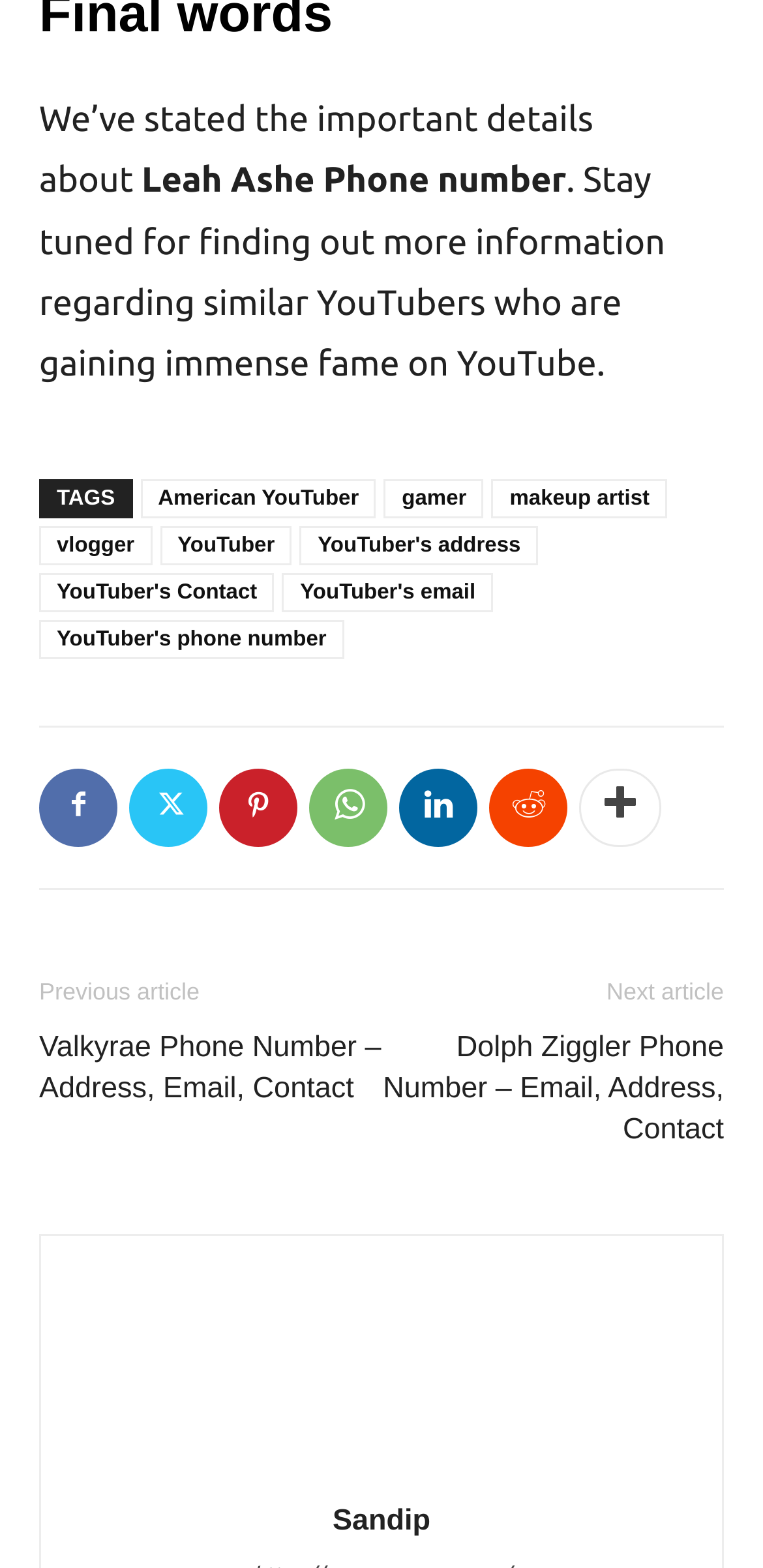Could you specify the bounding box coordinates for the clickable section to complete the following instruction: "Chat with CashPe on Whatsapp"?

None